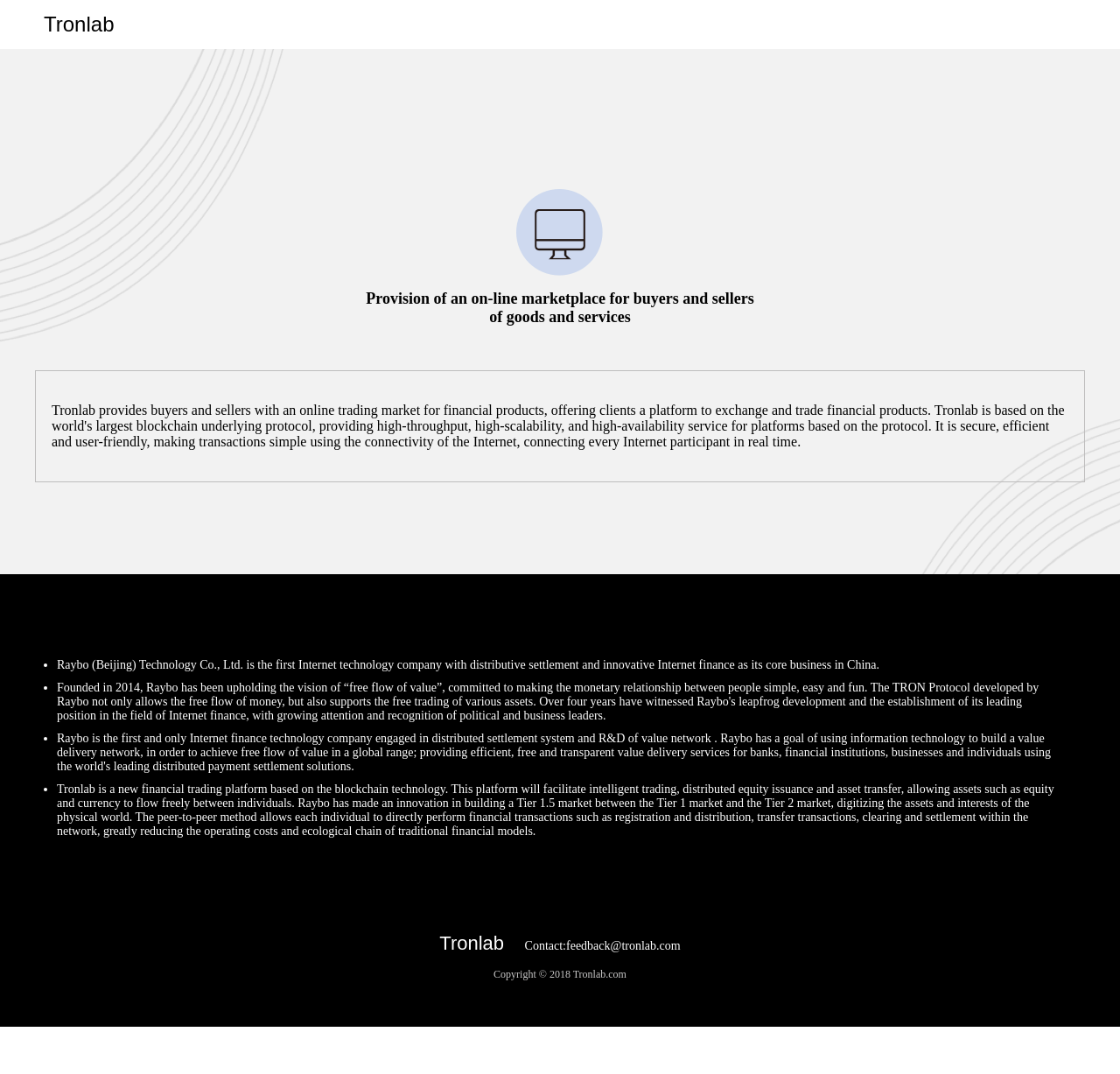Illustrate the webpage's structure and main components comprehensively.

The webpage appears to be the homepage of Tronlab, a financial trading platform based on blockchain technology. At the top left corner, there is a link to Tronlab. Below this link, there is a brief description of the platform, stating that it provides an online marketplace for buyers and sellers of goods and services.

Following this description, there is a list of bullet points, each marked with a bullet marker. The first bullet point describes Raybo (Beijing) Technology Co., Ltd., the company behind Tronlab, as an internet technology company with distributive settlement and innovative internet finance as its core business in China. The subsequent bullet points are not filled with text, but rather serve as separators.

The next section of the page is dedicated to describing Tronlab's platform in more detail. This text explains that Tronlab facilitates intelligent trading, distributed equity issuance, and asset transfer, allowing for the free flow of assets such as equity and currency between individuals. It also highlights Raybo's innovation in building a Tier 1.5 market and digitizing physical world assets and interests.

At the bottom of the page, there is a section with contact information, including an email address for feedback, and a copyright notice stating that the content is owned by Tronlab.com.